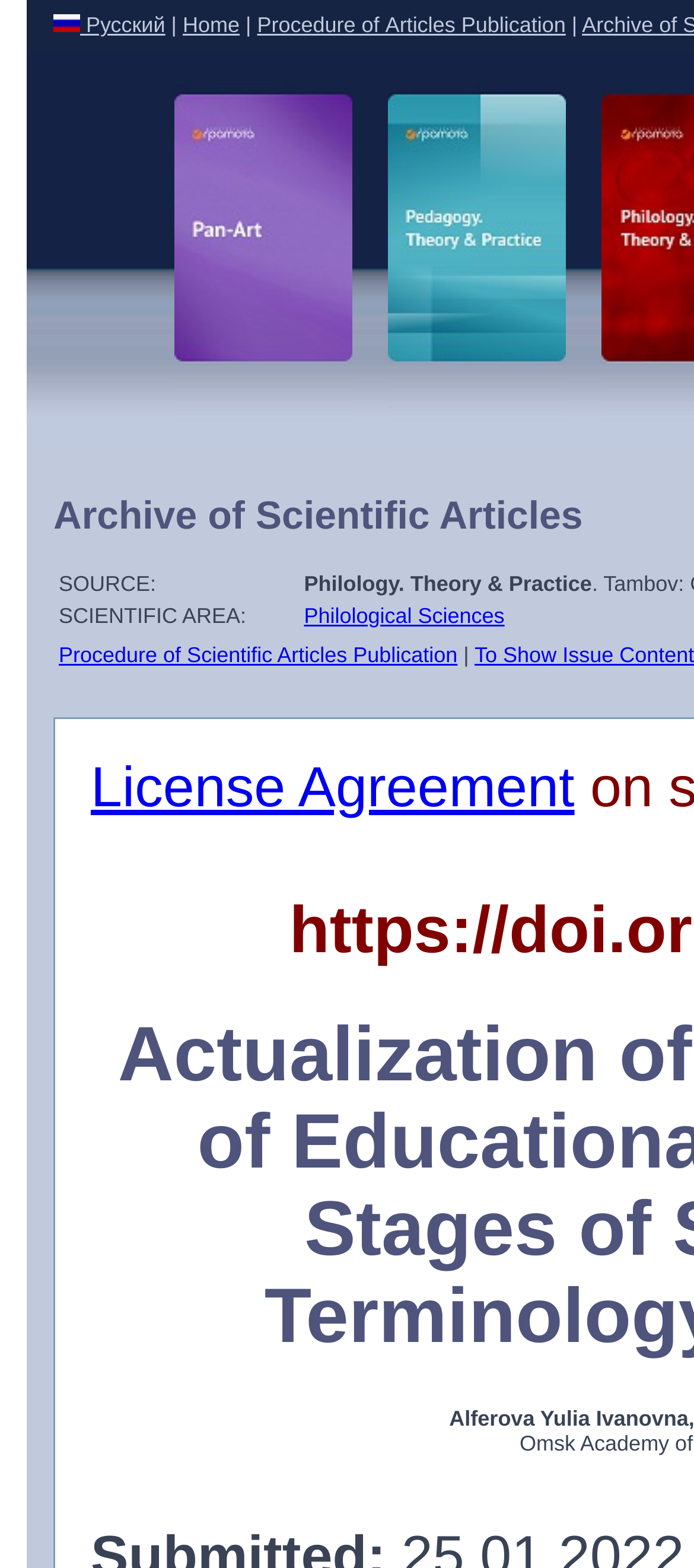Locate the bounding box coordinates of the element you need to click to accomplish the task described by this instruction: "Explore Pan-Art journal".

[0.224, 0.268, 0.532, 0.284]